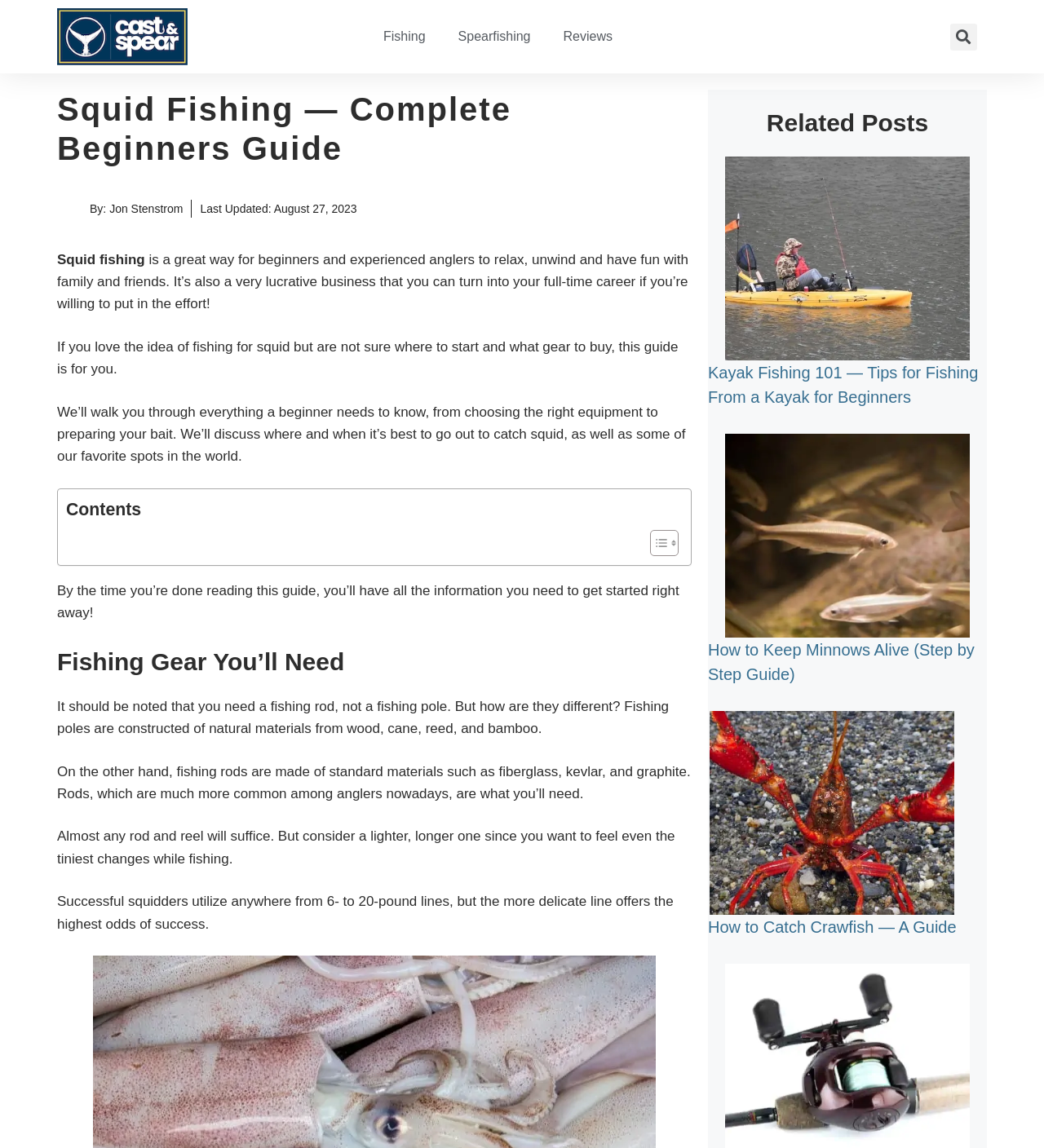Illustrate the webpage thoroughly, mentioning all important details.

This webpage is a comprehensive guide to squid fishing, specifically designed for beginners. At the top left corner, there is a small logo of "Cast and Spear" with a link to the website. Below the logo, there are three main navigation links: "Fishing", "Spearfishing", and "Reviews". On the top right corner, there is a search bar with a "Search" button.

The main content of the webpage is divided into several sections. The first section is an introduction to squid fishing, which includes a brief overview of the hobby and its benefits. Below the introduction, there is a table of contents with a toggle button to expand or collapse it.

The next section is about the fishing gear needed for squid fishing. It explains the difference between fishing rods and fishing poles, and recommends using a lighter and longer rod. The section also discusses the importance of using the right line weight, ranging from 6 to 20 pounds.

The webpage also features a section on related posts, which includes three articles with images and links. The articles are about kayak fishing, keeping minnows alive, and catching crawdads.

Throughout the webpage, there are several images, including a photo of the author and various icons. The layout is clean and easy to navigate, with clear headings and concise text.